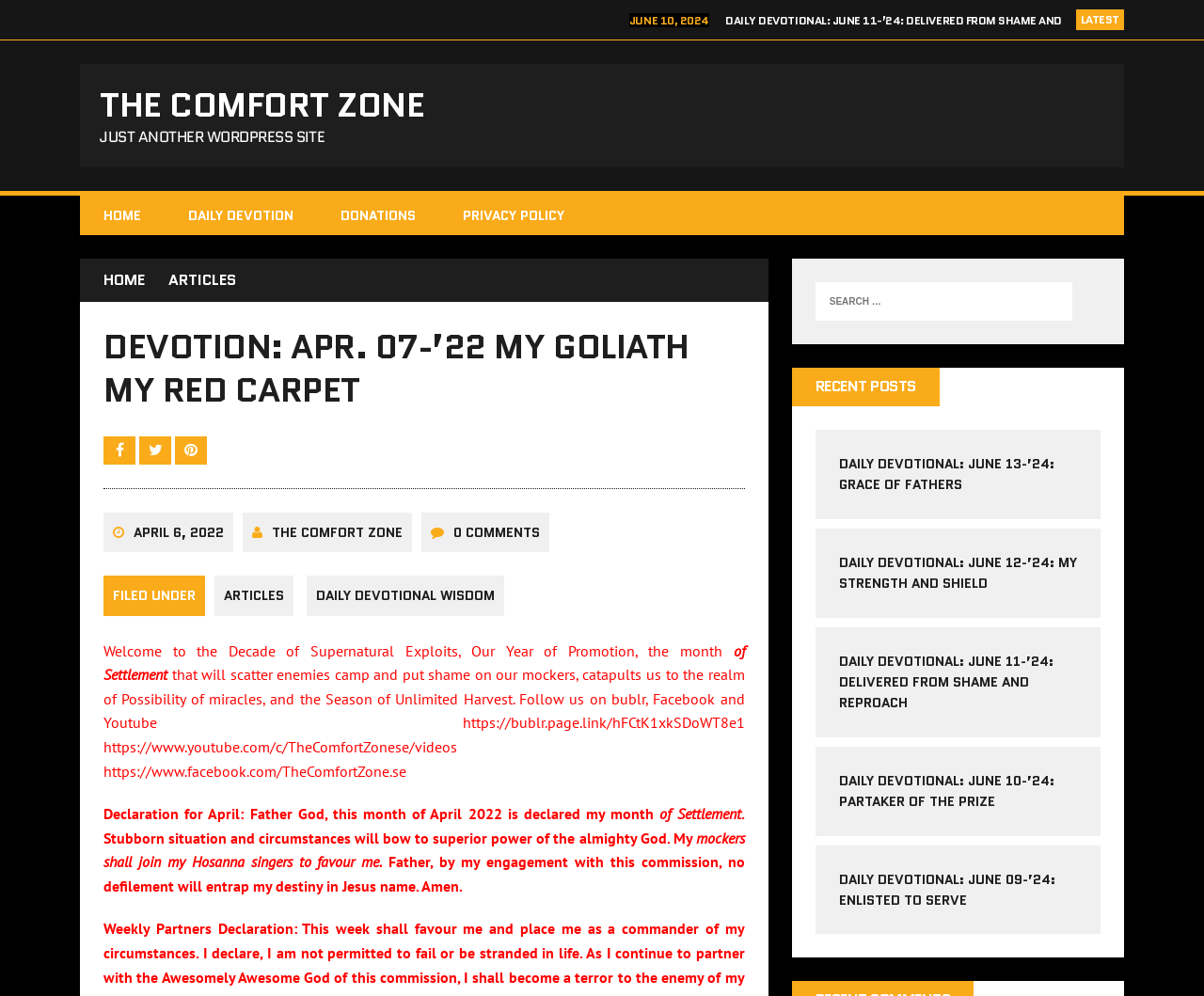Please pinpoint the bounding box coordinates for the region I should click to adhere to this instruction: "Click on the 'DONATIONS' link".

[0.283, 0.206, 0.345, 0.225]